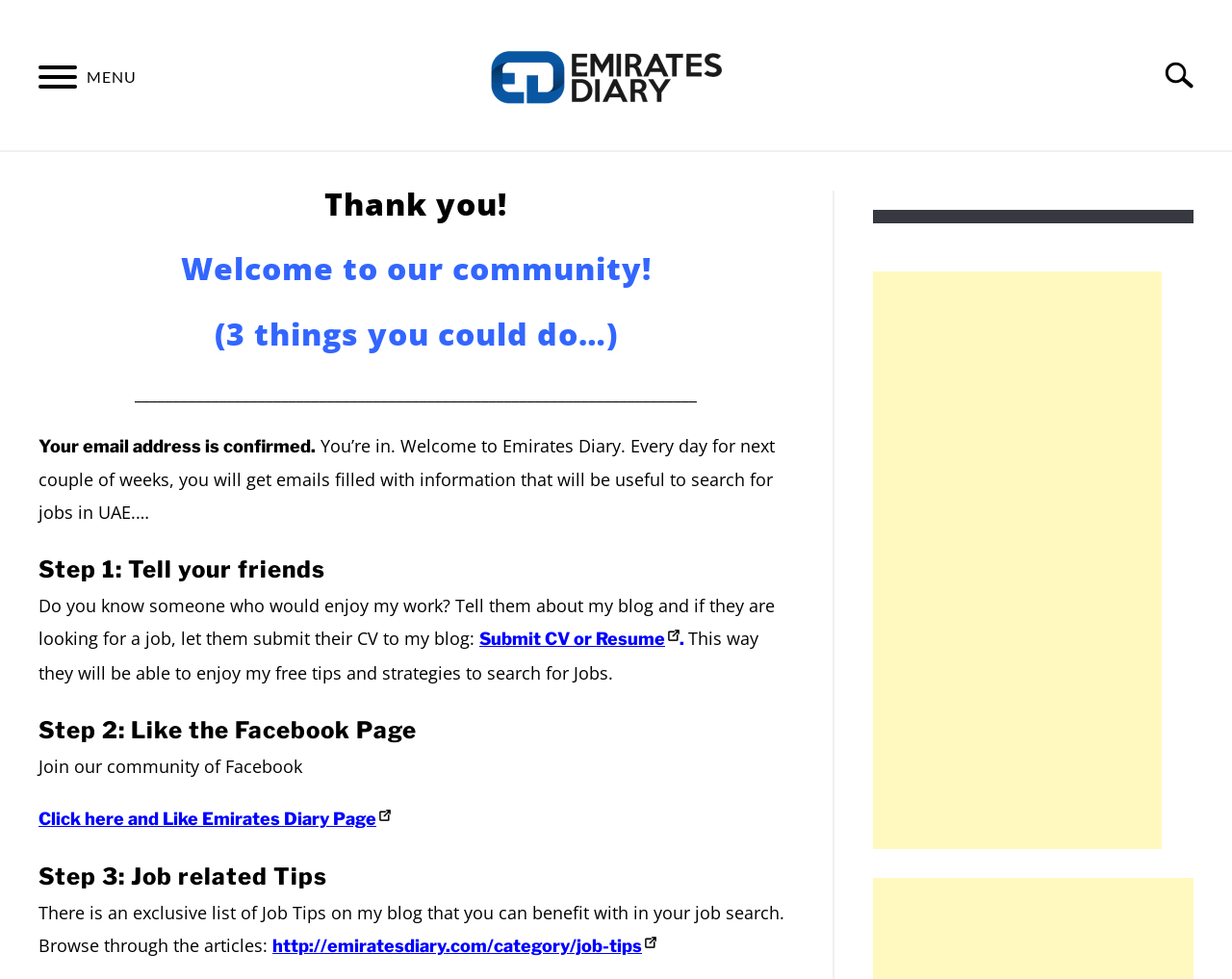Highlight the bounding box coordinates of the element that should be clicked to carry out the following instruction: "Click the menu button". The coordinates must be given as four float numbers ranging from 0 to 1, i.e., [left, top, right, bottom].

[0.016, 0.047, 0.078, 0.116]